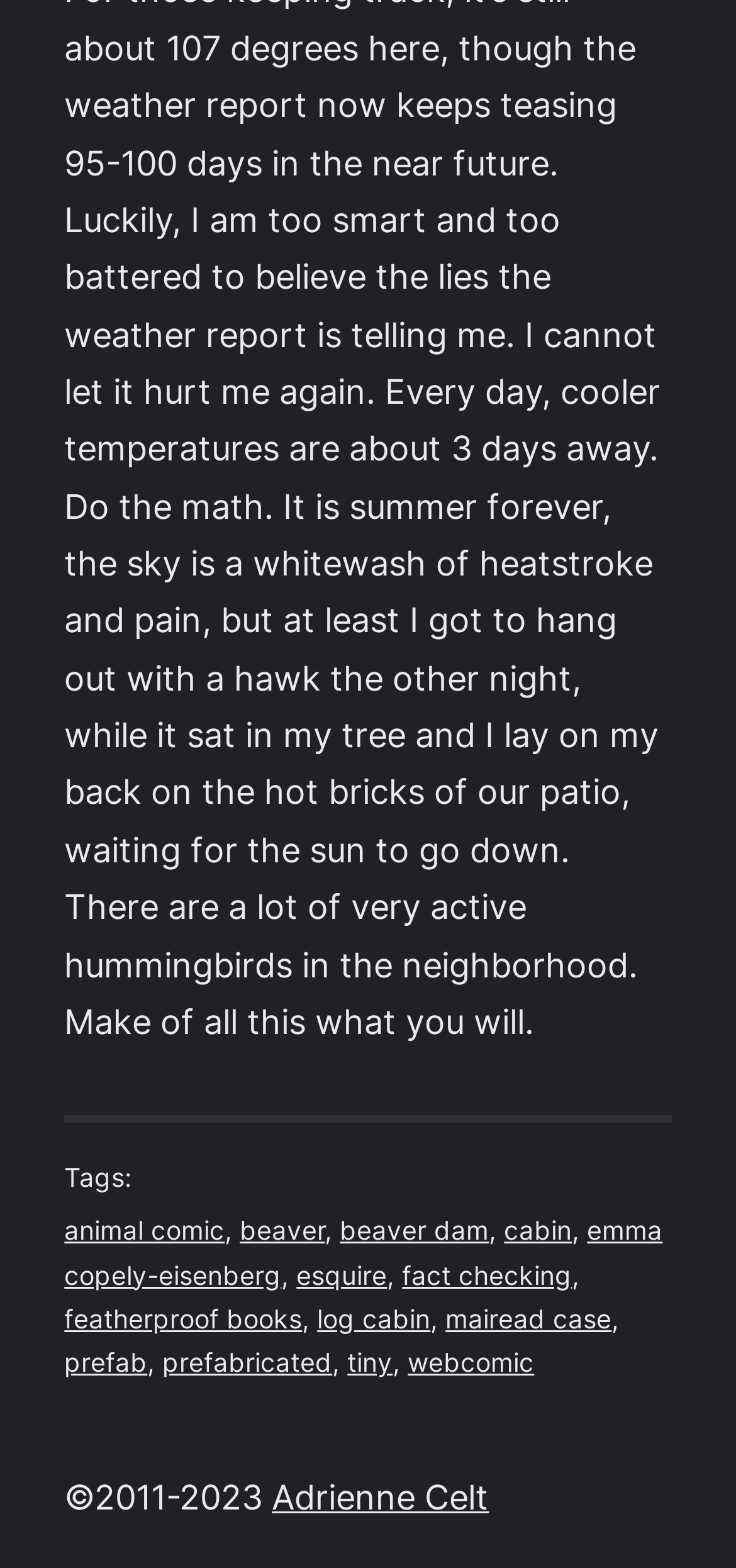Identify the bounding box coordinates for the element that needs to be clicked to fulfill this instruction: "Click on the 'animal comic' tag". Provide the coordinates in the format of four float numbers between 0 and 1: [left, top, right, bottom].

[0.087, 0.775, 0.305, 0.795]